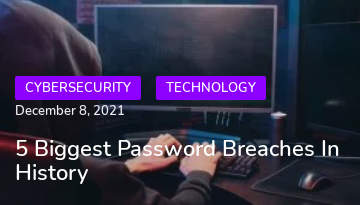Formulate a detailed description of the image content.

The image highlights a serious topic in the realm of digital security, focusing on the "5 Biggest Password Breaches in History." Set against a dimly lit background, a figure wearing a hoodie is seen at a computer, emblematic of cybersecurity concerns. This imagery conveys a sense of anonymity and risk associated with online vulnerabilities. Accompanying the visual are tags indicating the categories of "CYBERSECURITY" and "TECHNOLOGY," which frame the discussion in a contemporary context related to digital safety. The date, December 8, 2021, suggests that the piece addresses timely issues within the ever-evolving landscape of online security threats.